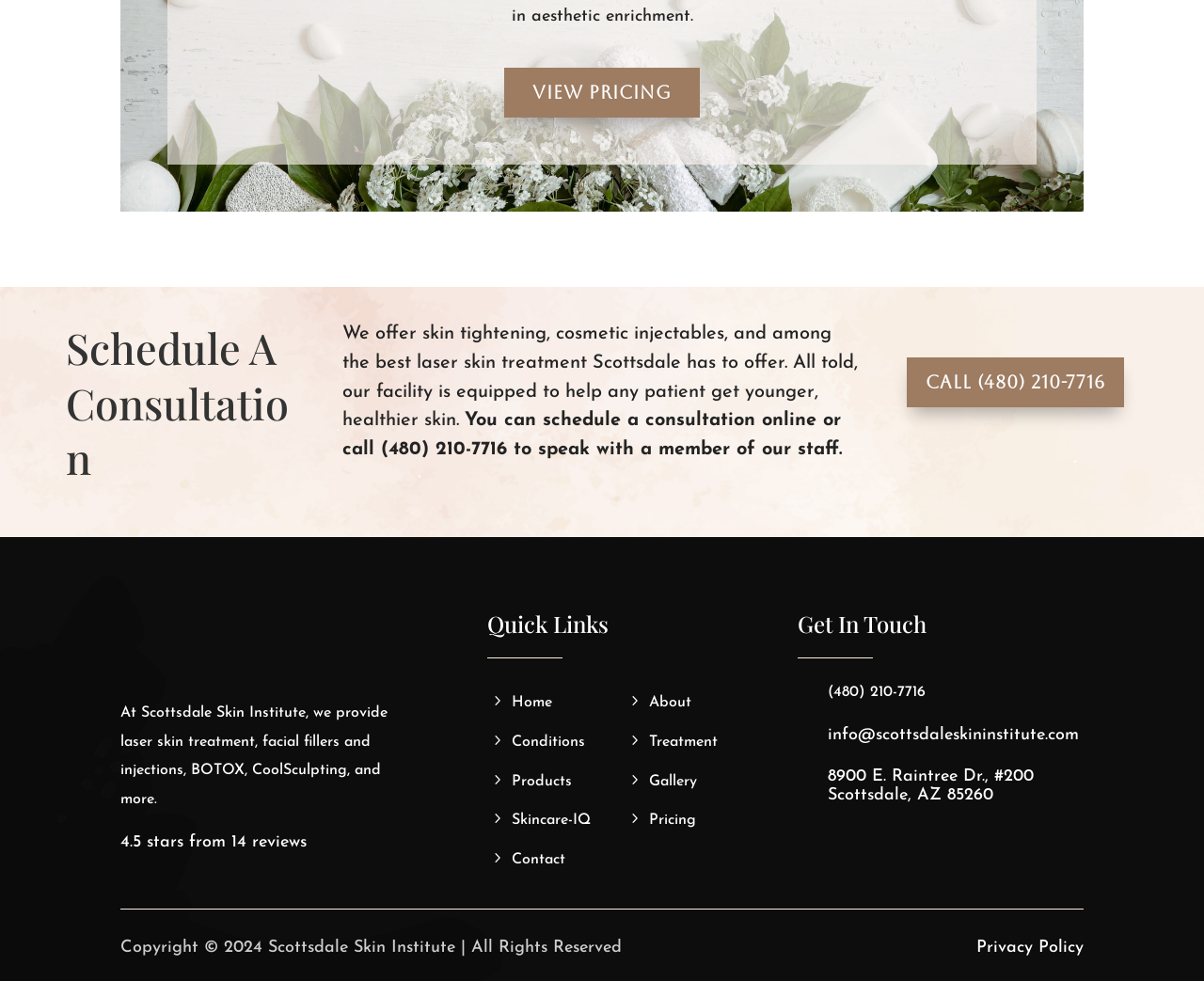What is the purpose of Scottsdale Skin Institute?
Based on the content of the image, thoroughly explain and answer the question.

The purpose of Scottsdale Skin Institute can be inferred from the StaticText elements with the texts 'We offer skin tightening, cosmetic injectables, and among the best laser skin treatment Scottsdale has to offer.' and 'At Scottsdale Skin Institute, we provide laser skin treatment, facial fillers and injections, BOTOX, CoolSculpting, and more.'.